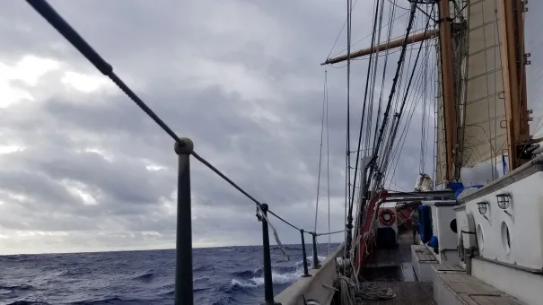Are there people visible on the ship's deck?
Based on the image, give a one-word or short phrase answer.

No